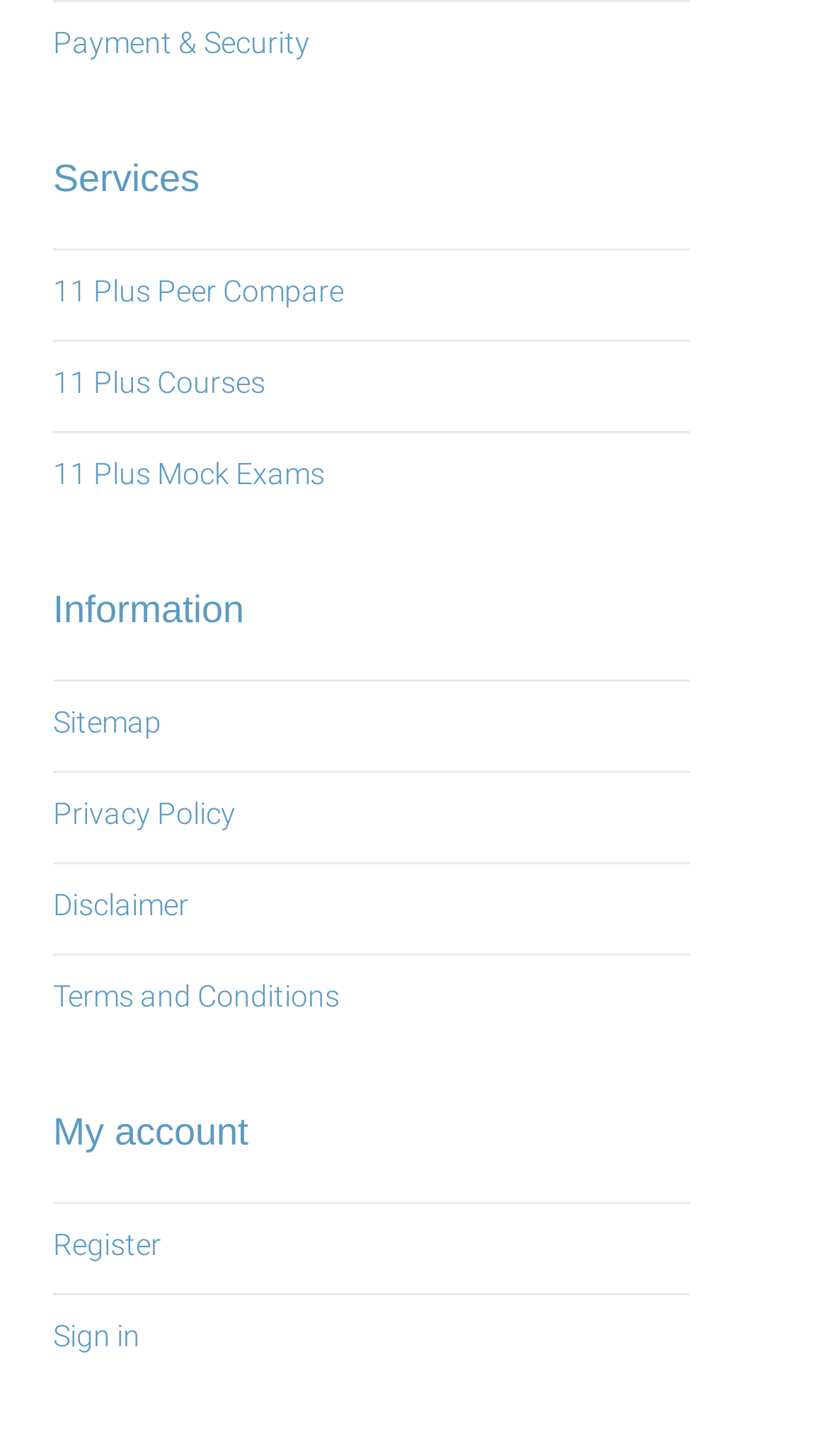Identify the bounding box coordinates of the area that should be clicked in order to complete the given instruction: "Register for an account". The bounding box coordinates should be four float numbers between 0 and 1, i.e., [left, top, right, bottom].

[0.064, 0.843, 0.195, 0.866]